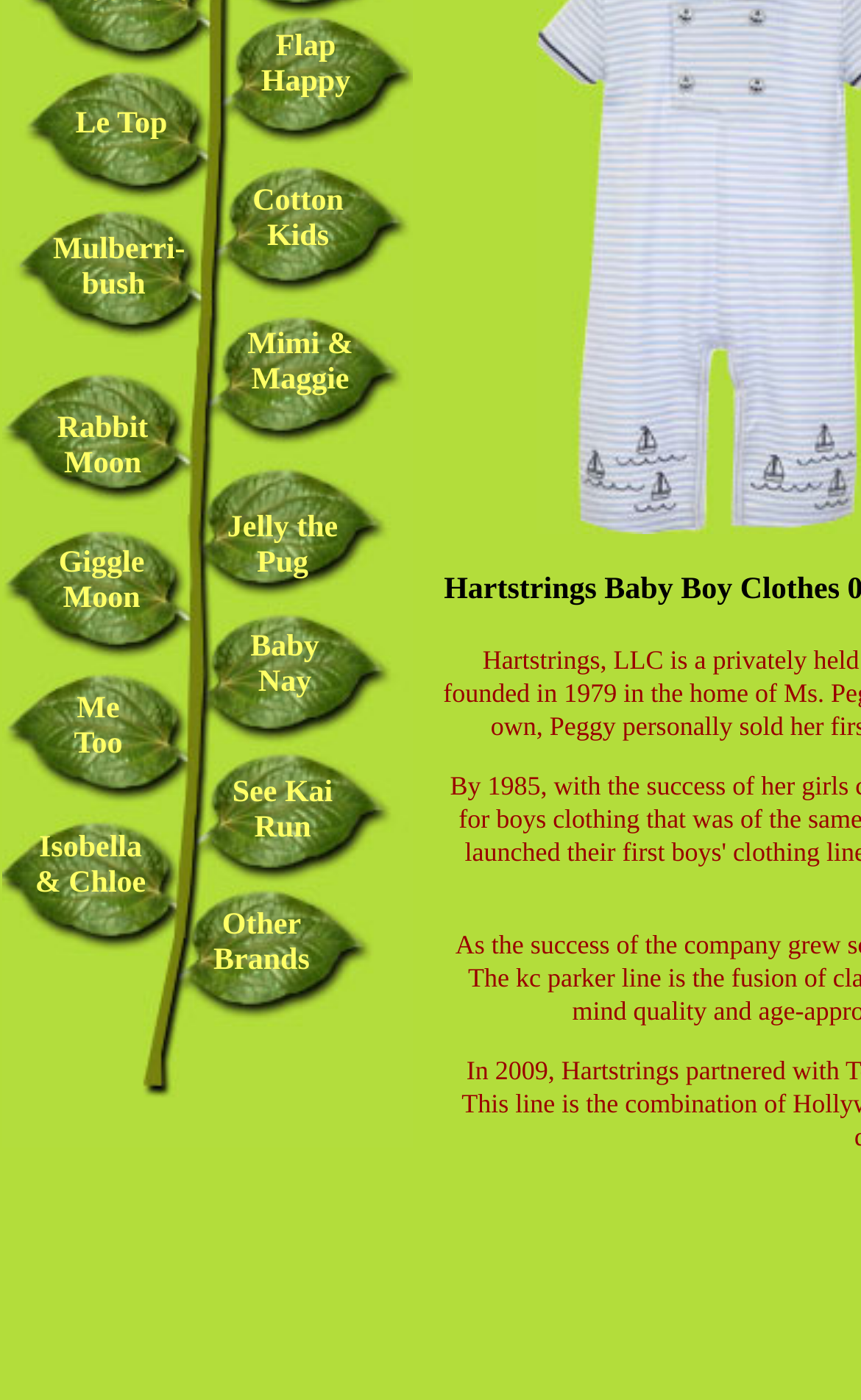Please find the bounding box for the following UI element description. Provide the coordinates in (top-left x, top-left y, bottom-right x, bottom-right y) format, with values between 0 and 1: Mulberri-bush

[0.062, 0.167, 0.215, 0.216]